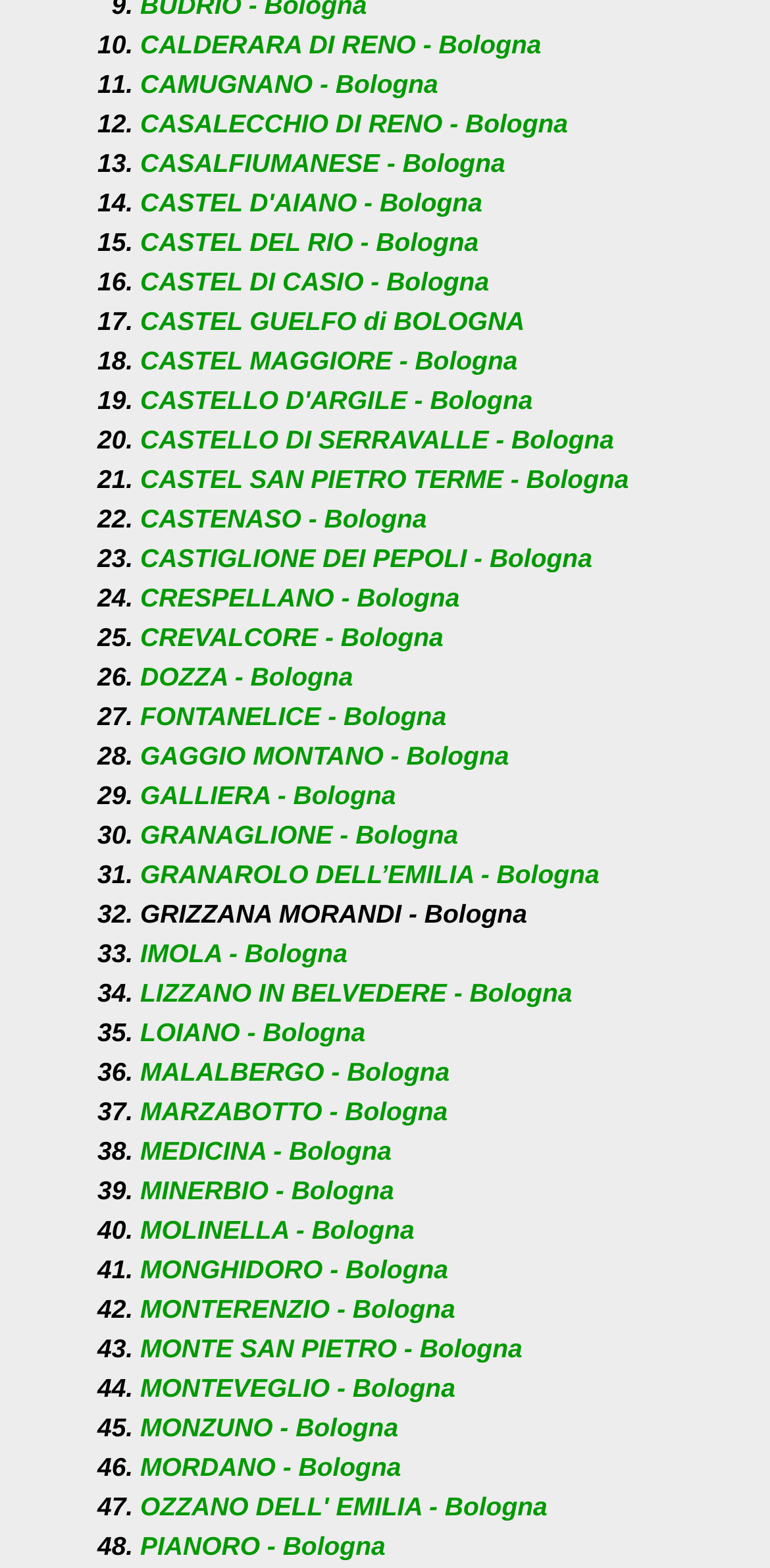Please determine the bounding box coordinates of the element to click on in order to accomplish the following task: "Click on MONTE SAN PIETRO - Bologna". Ensure the coordinates are four float numbers ranging from 0 to 1, i.e., [left, top, right, bottom].

[0.182, 0.851, 0.678, 0.87]